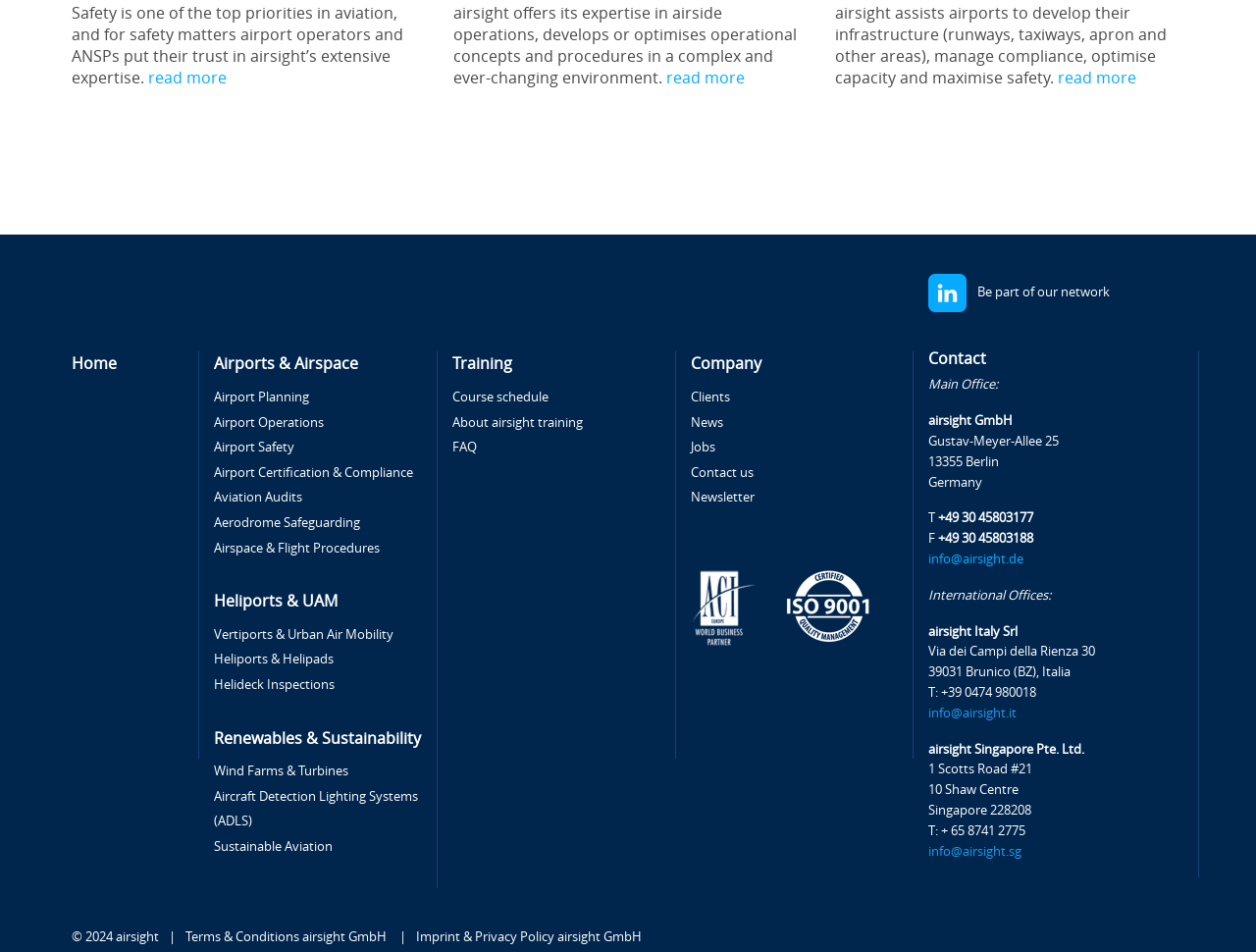Based on the image, provide a detailed response to the question:
How many international offices are listed?

By examining the 'International Offices' section, I can see that there are two international offices listed: one in Italy and one in Singapore.